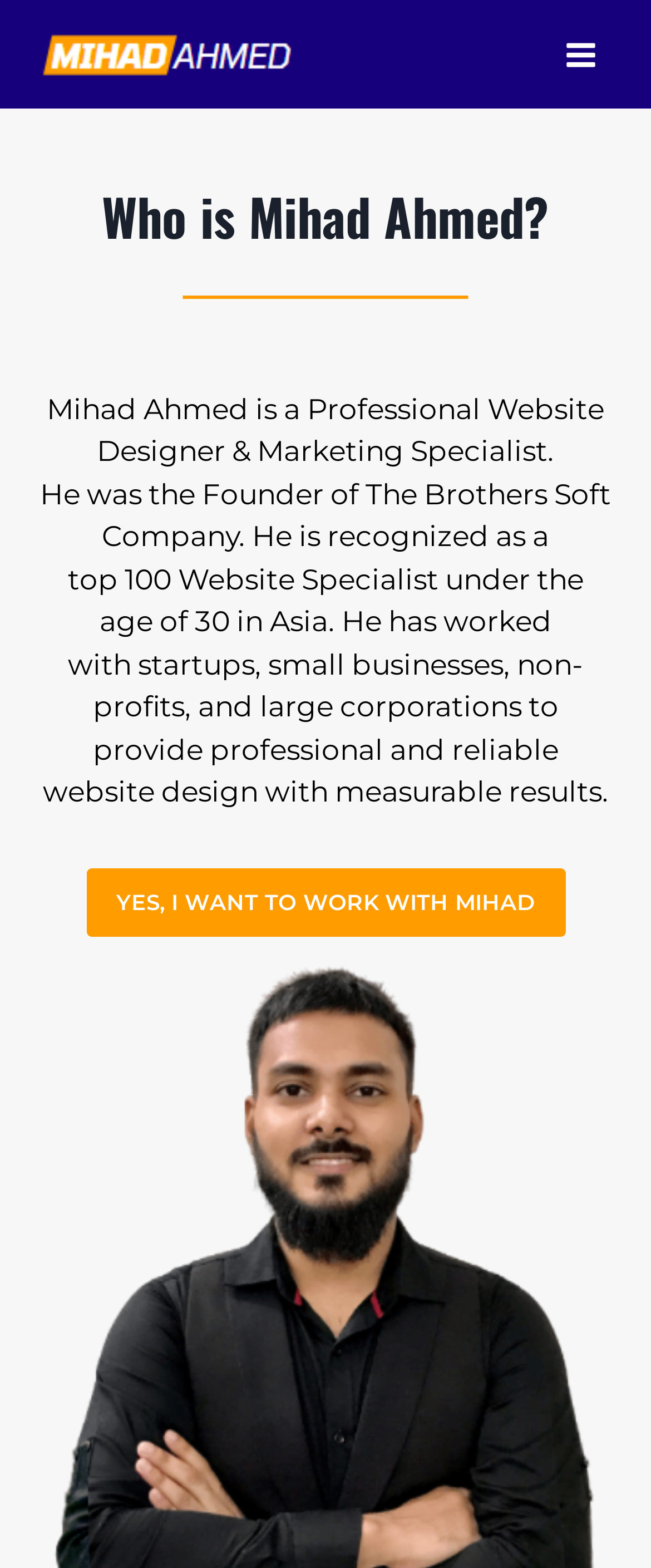What is the orientation of the separator element?
Respond with a short answer, either a single word or a phrase, based on the image.

horizontal